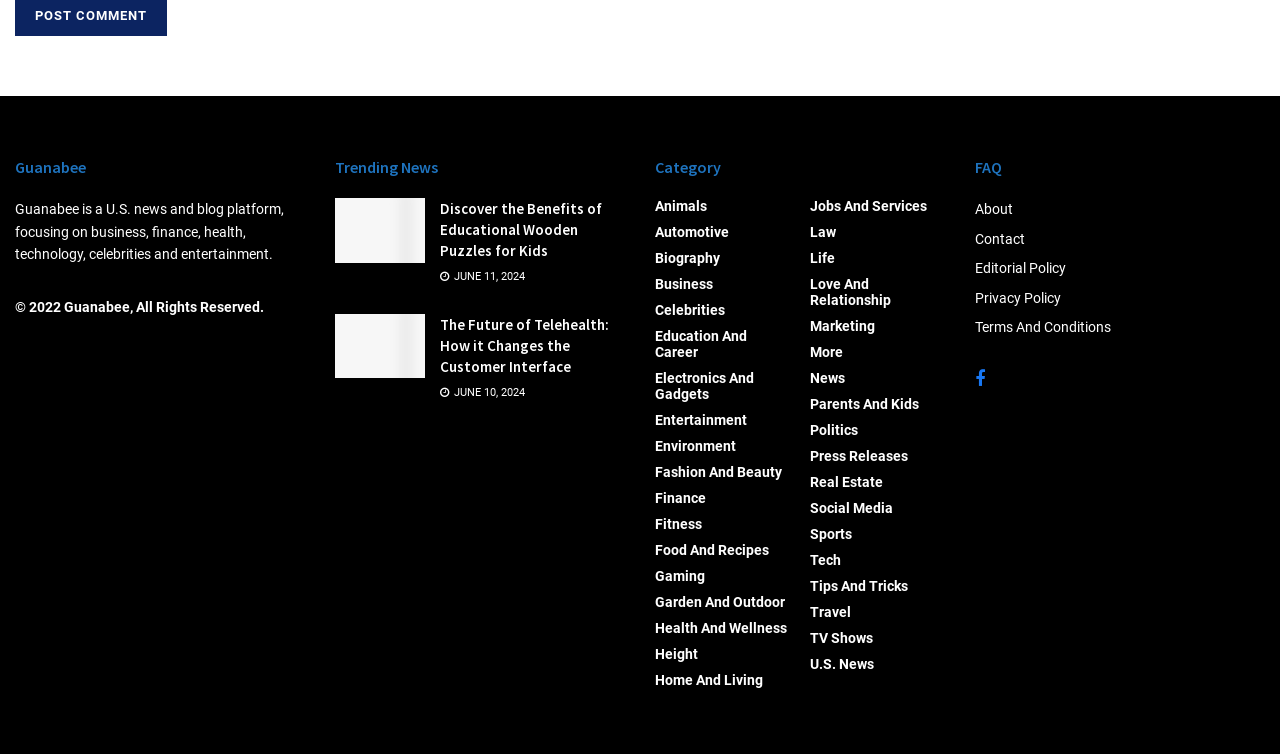Determine the bounding box coordinates for the area that should be clicked to carry out the following instruction: "visit the FAQ page".

[0.762, 0.207, 0.988, 0.237]